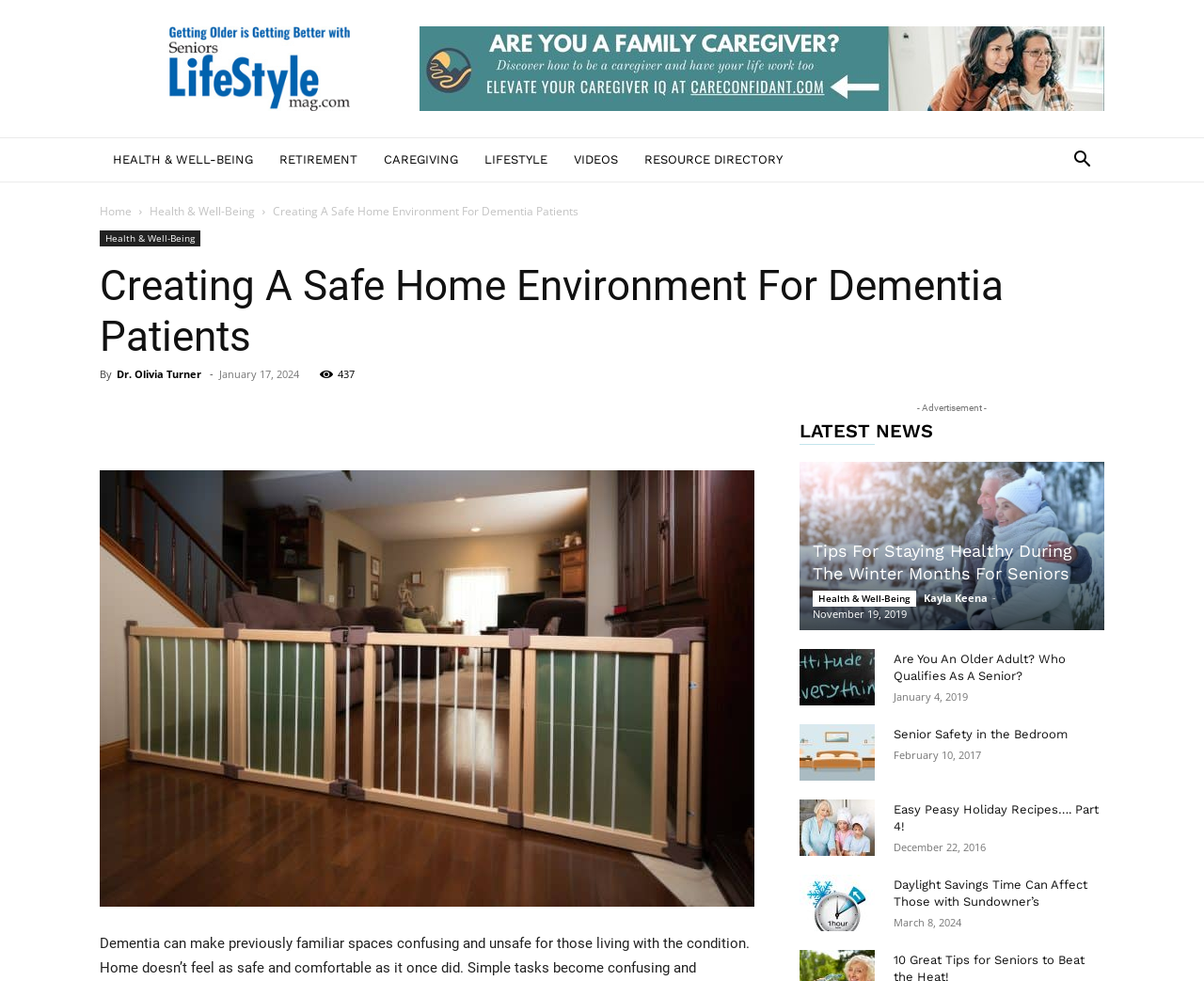What is the date of the article 'Tips For Staying Healthy During The Winter Months For Seniors'?
Based on the screenshot, provide a one-word or short-phrase response.

November 19, 2019